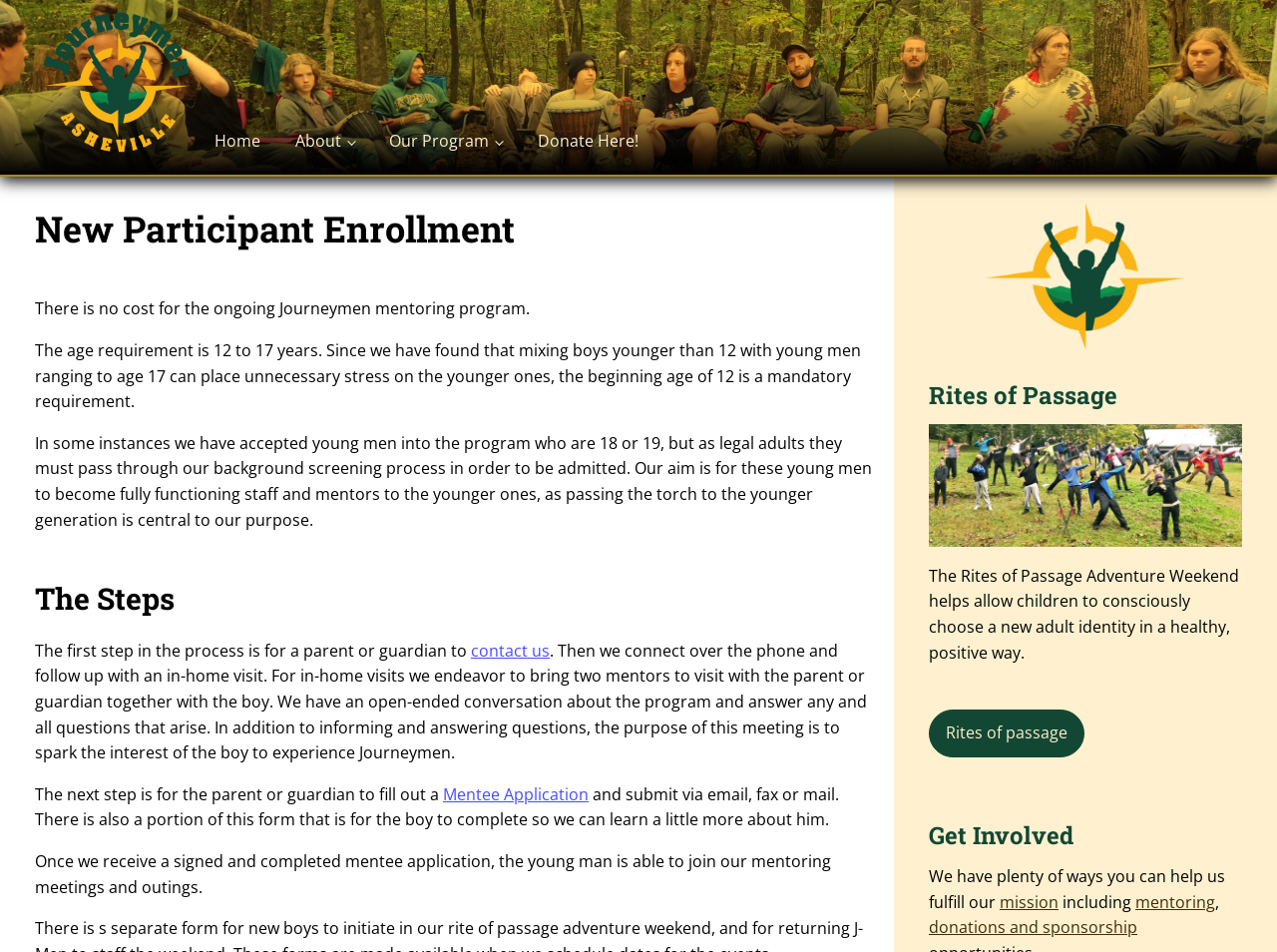Specify the bounding box coordinates (top-left x, top-left y, bottom-right x, bottom-right y) of the UI element in the screenshot that matches this description: mentoring

[0.889, 0.936, 0.952, 0.959]